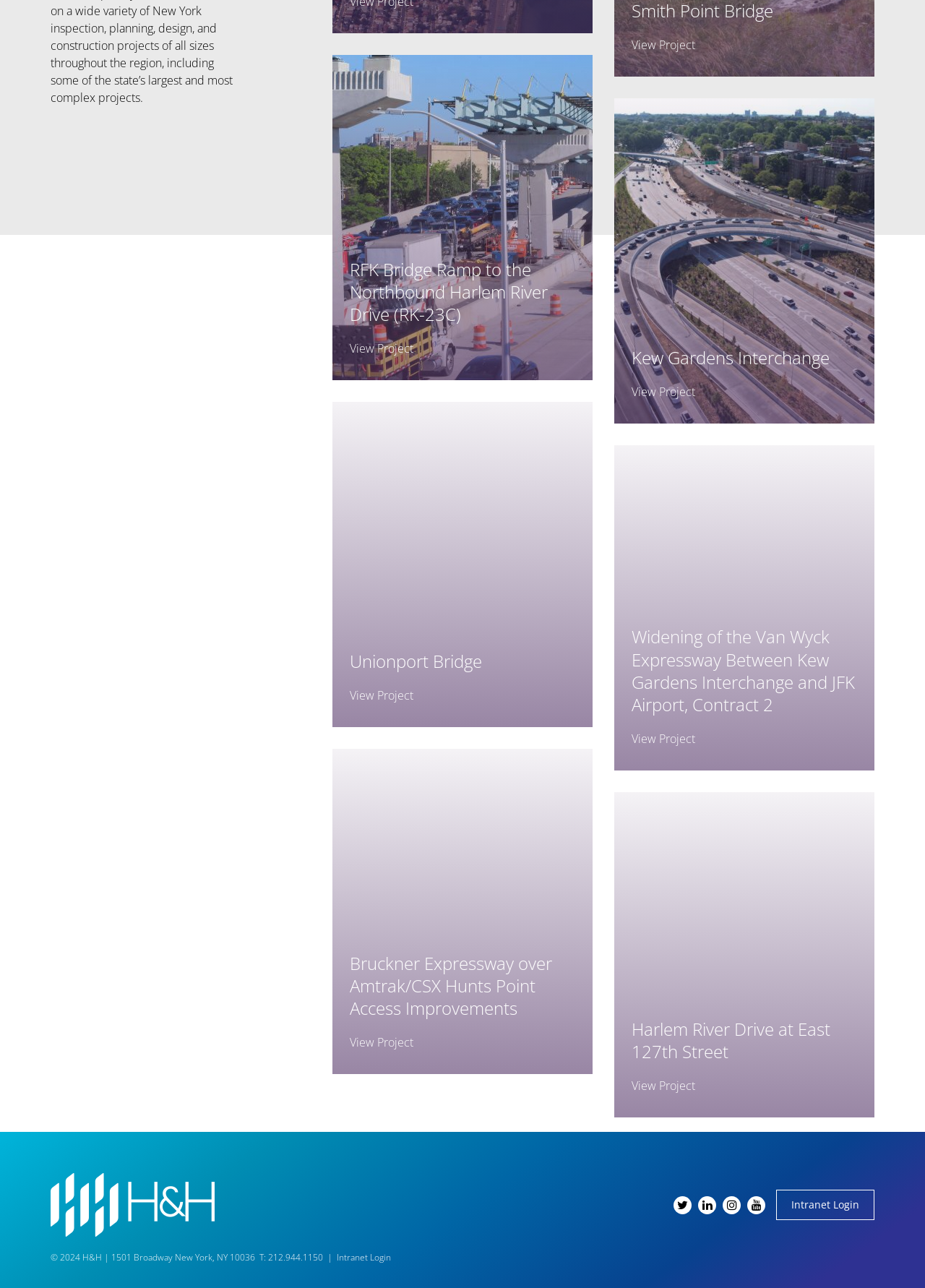Provide your answer in a single word or phrase: 
What is the phone number of the company?

212.944.1150